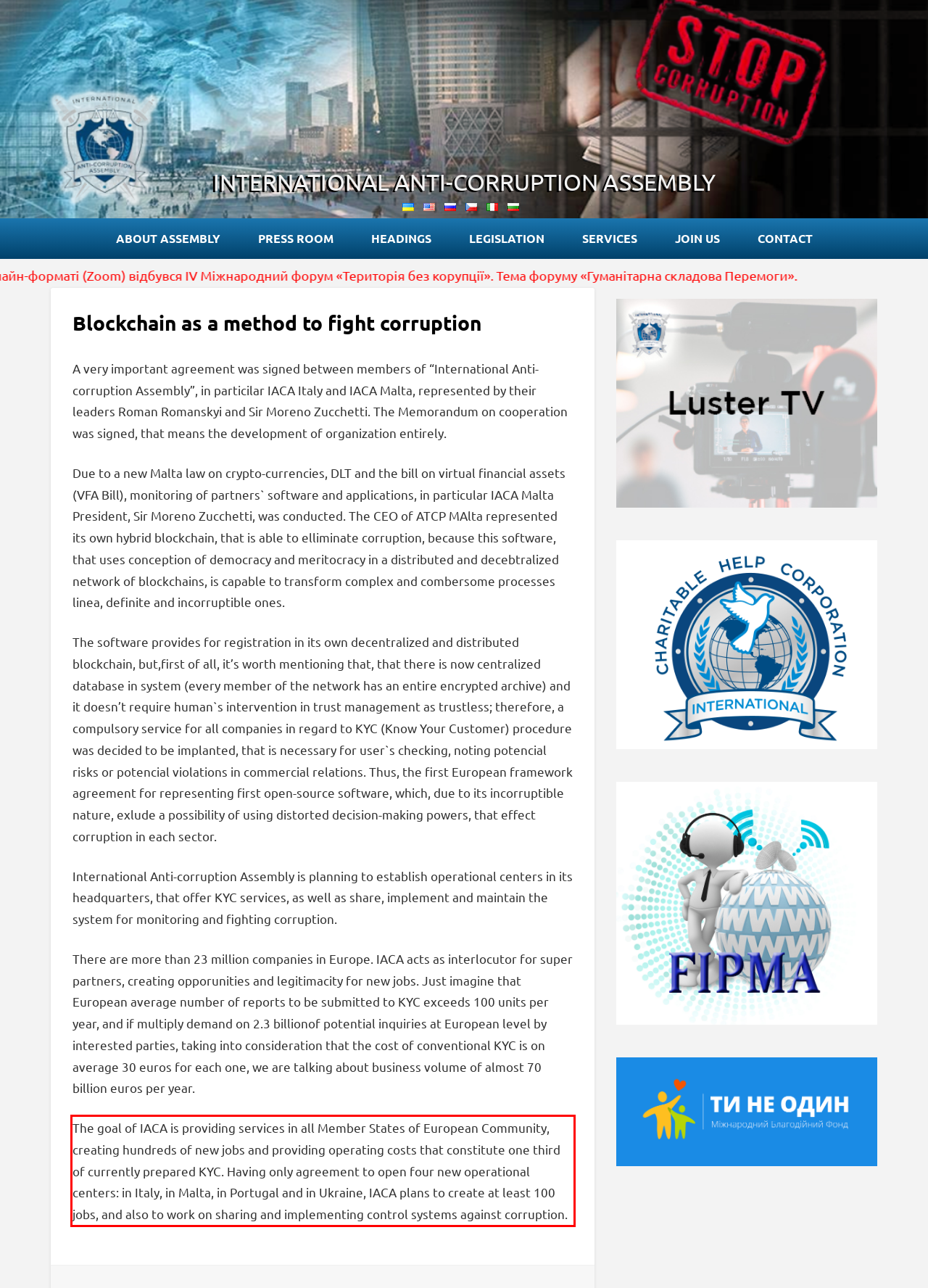Analyze the webpage screenshot and use OCR to recognize the text content in the red bounding box.

The goal of IACA is providing services in all Member States of European Community, creating hundreds of new jobs and providing operating costs that constitute one third of currently prepared KYC. Having only agreement to open four new operational centers: in Italy, in Malta, in Portugal and in Ukraine, IACA plans to create at least 100 jobs, and also to work on sharing and implementing control systems against corruption.